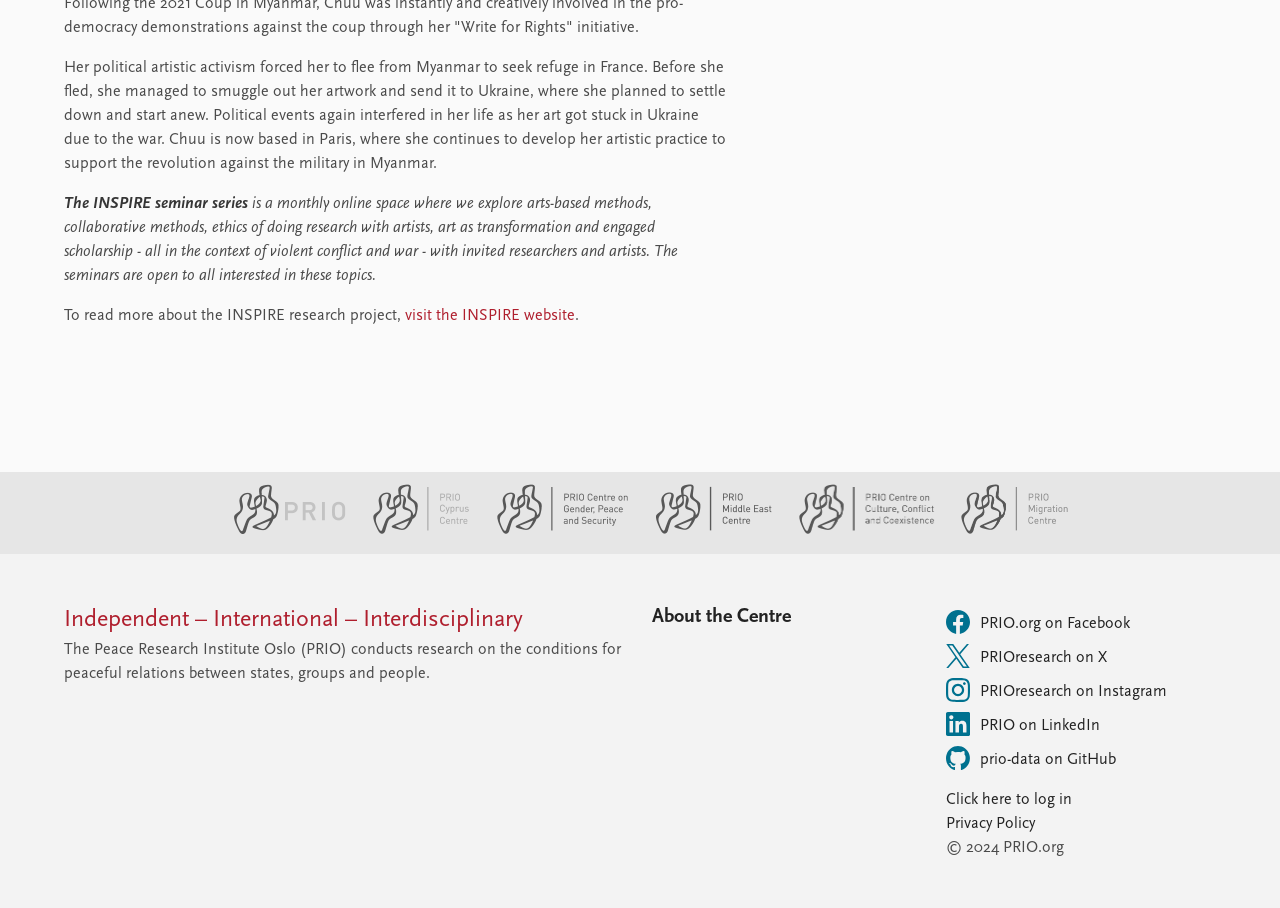Find the bounding box coordinates of the clickable region needed to perform the following instruction: "log in". The coordinates should be provided as four float numbers between 0 and 1, i.e., [left, top, right, bottom].

[0.739, 0.872, 0.838, 0.89]